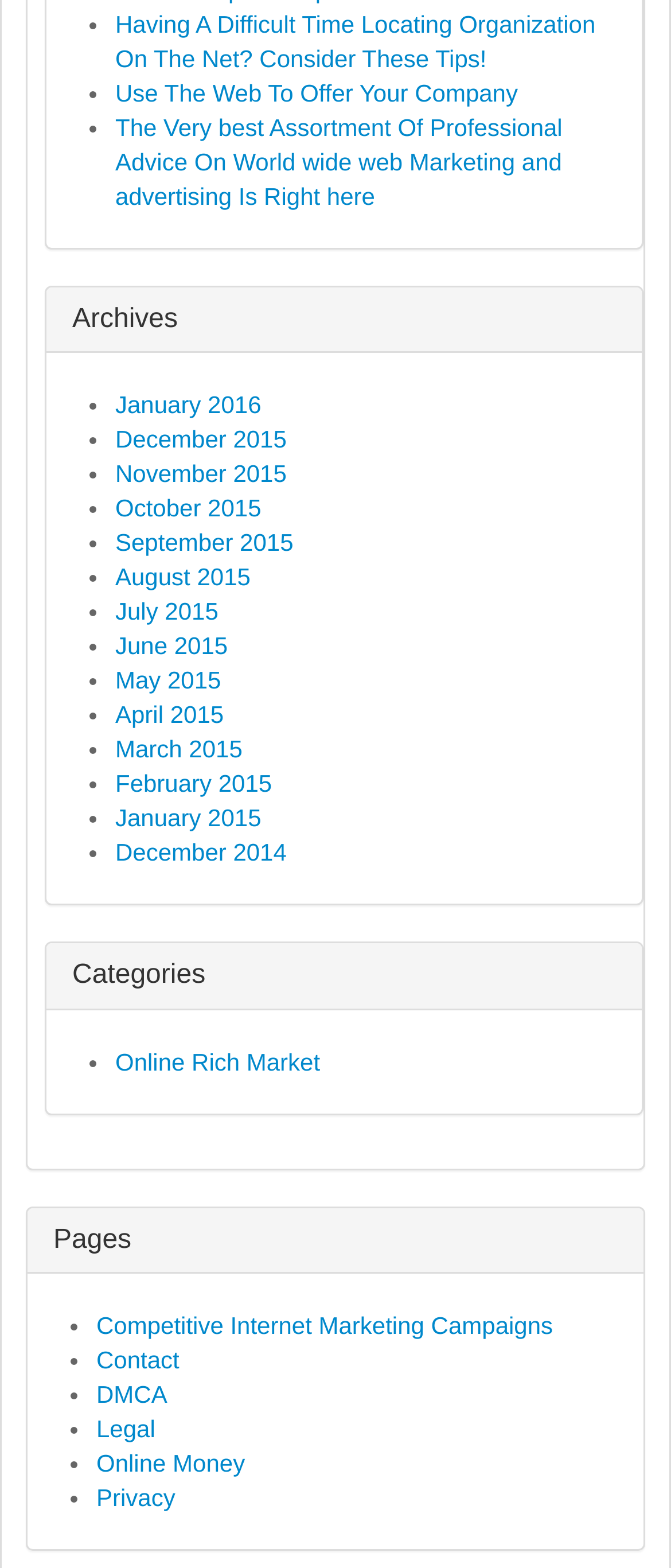Locate the bounding box coordinates of the clickable element to fulfill the following instruction: "Click on 'Having A Difficult Time Locating Organization On The Net? Consider These Tips!' link". Provide the coordinates as four float numbers between 0 and 1 in the format [left, top, right, bottom].

[0.172, 0.006, 0.888, 0.046]